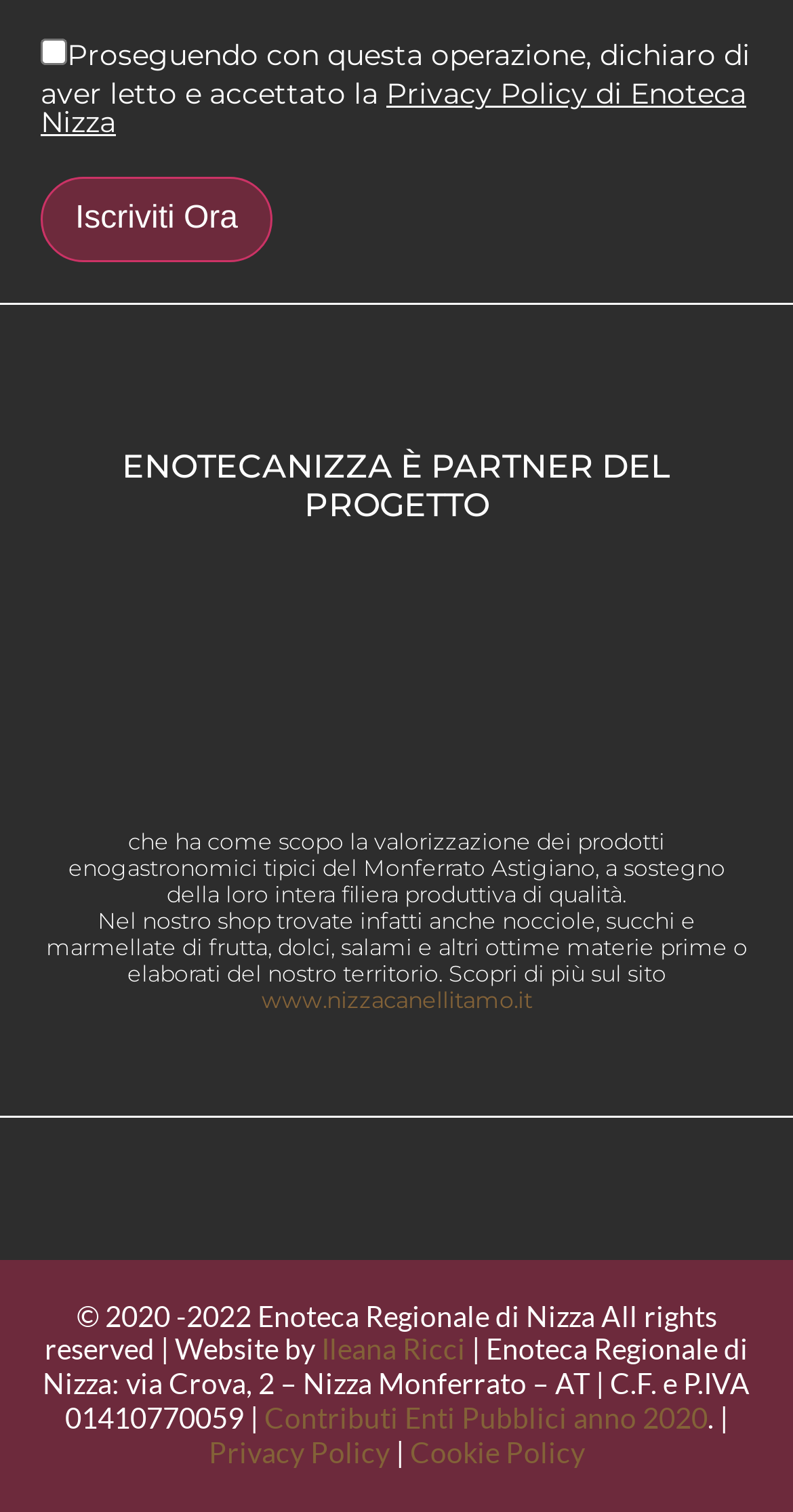Analyze the image and give a detailed response to the question:
Who designed the website?

The text 'Website by Ileana Ricci' at the bottom of the page indicates that Ileana Ricci is the designer of the website.